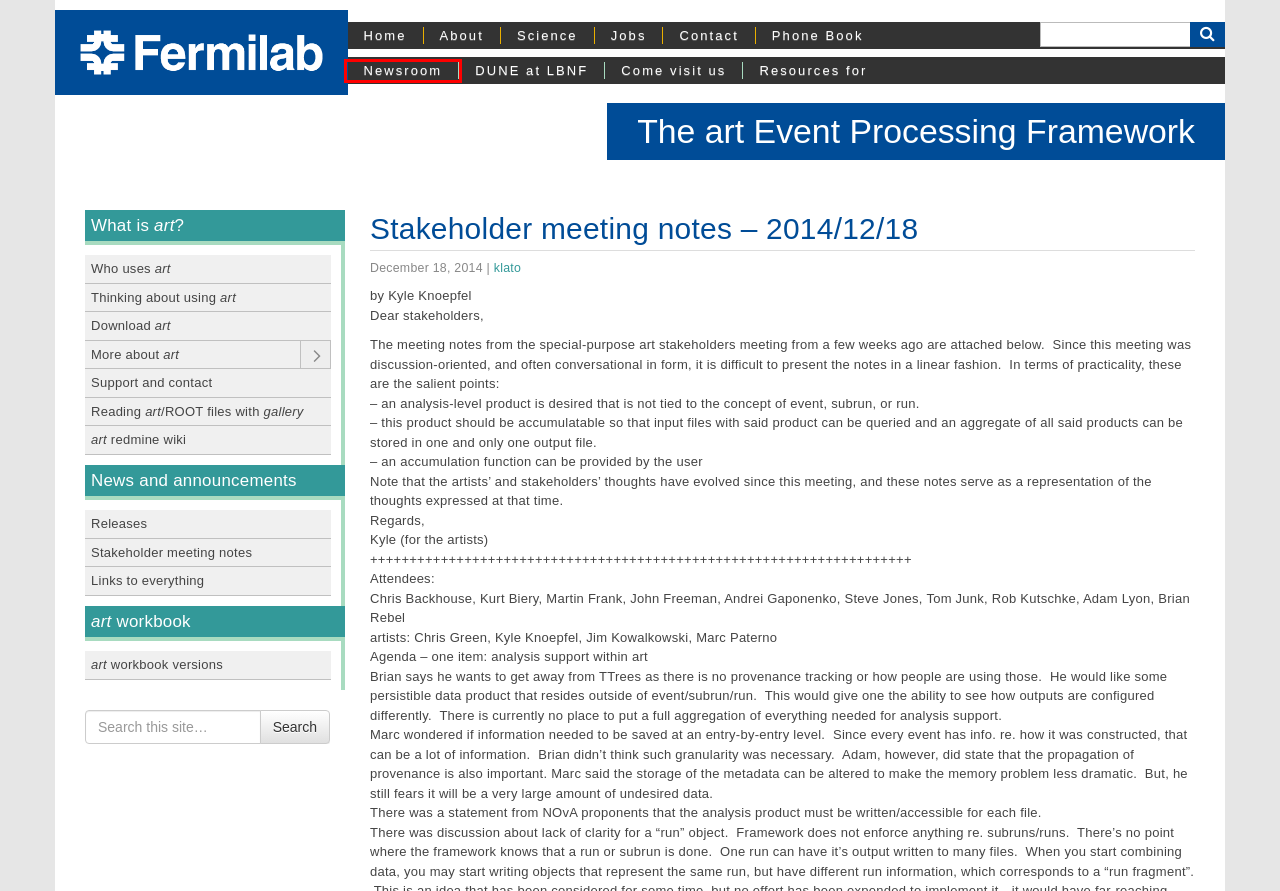You have been given a screenshot of a webpage with a red bounding box around a UI element. Select the most appropriate webpage description for the new webpage that appears after clicking the element within the red bounding box. The choices are:
A. DUNE at LBNF
B. Fermilab | Contact Fermilab
C. Download art | The art Event Processing Framework
D. Fermilab | Visit Fermilab
E. Support and contact | The art Event Processing Framework
F. The art Event Processing Framework
G. Newsroom
H. Stakeholder meeting notes | The art Event Processing Framework

G